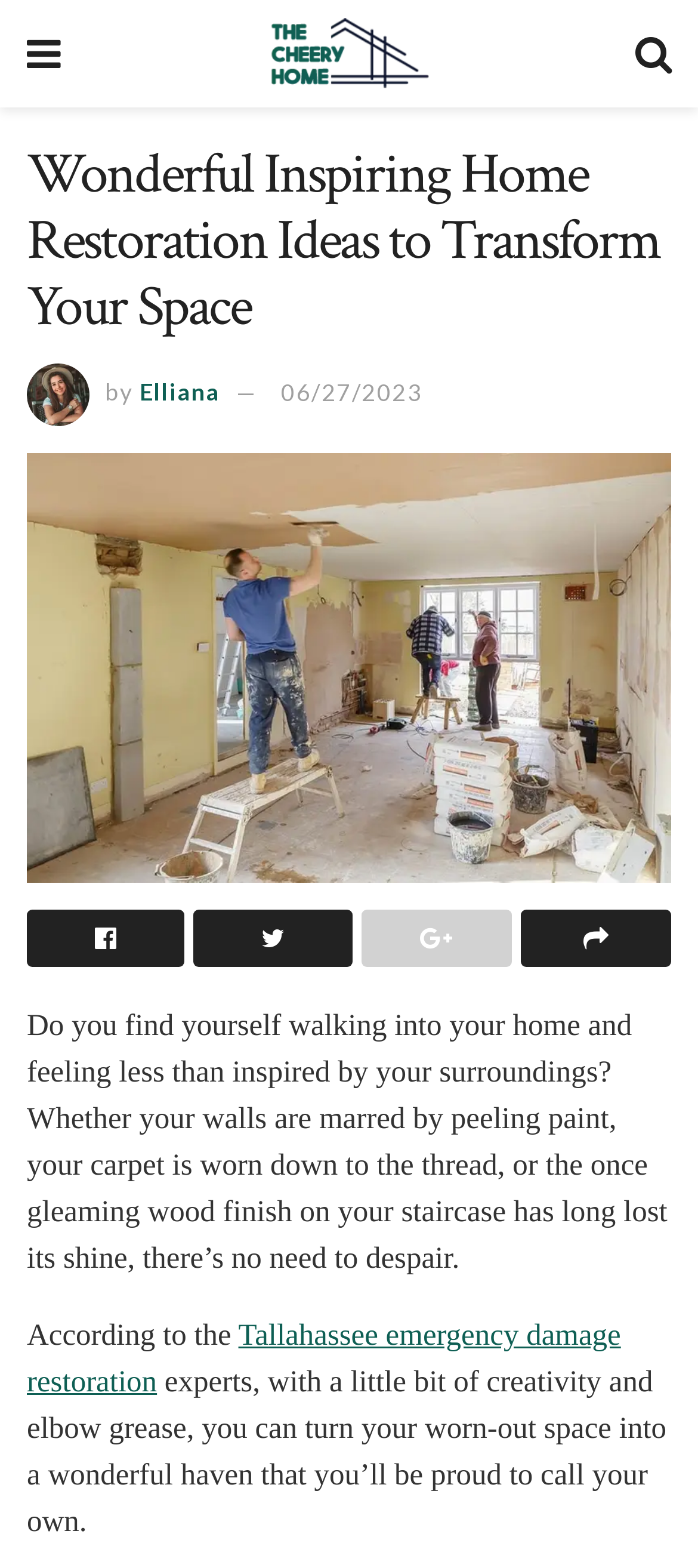Articulate a detailed summary of the webpage's content and design.

This webpage is about home restoration ideas, with a focus on transforming one's space. At the top left, there is a small icon and a link to "The Cheery Home" with an accompanying image. On the top right, there is another icon. Below these elements, the main title "Wonderful Inspiring Home Restoration Ideas to Transform Your Space" is prominently displayed. 

To the right of the title, there is a small image of a person named Elliana, along with the text "by" and a link to Elliana's name. Next to this, there is a link to the date "06/27/2023". 

Below the title, there is a large image related to home restoration, accompanied by a link to the same topic. Underneath this image, there are four social media icons. 

The main content of the webpage starts with a paragraph of text, which asks the reader if they feel uninspired by their home surroundings. The text then goes on to describe common issues with homes, such as peeling paint and worn-out carpets. 

The next paragraph starts with the phrase "According to the" and includes a link to "Tallahassee emergency damage restoration" experts. The text continues to explain that with creativity and effort, one can transform their space into a wonderful haven.